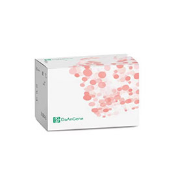Answer this question in one word or a short phrase: Where is this kit intended to be used?

Healthcare settings